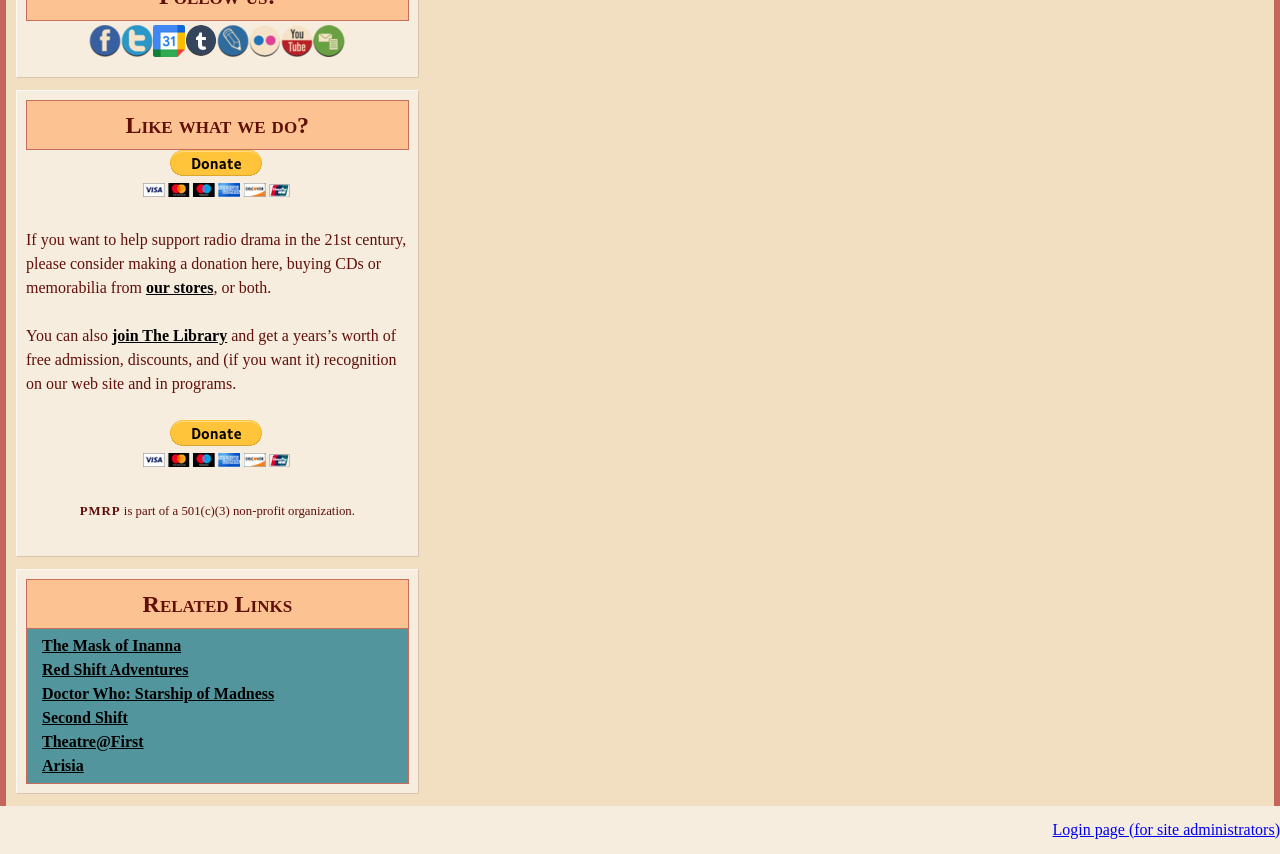Determine the bounding box for the HTML element described here: "Red Shift Adventures". The coordinates should be given as [left, top, right, bottom] with each number being a float between 0 and 1.

[0.033, 0.774, 0.147, 0.793]